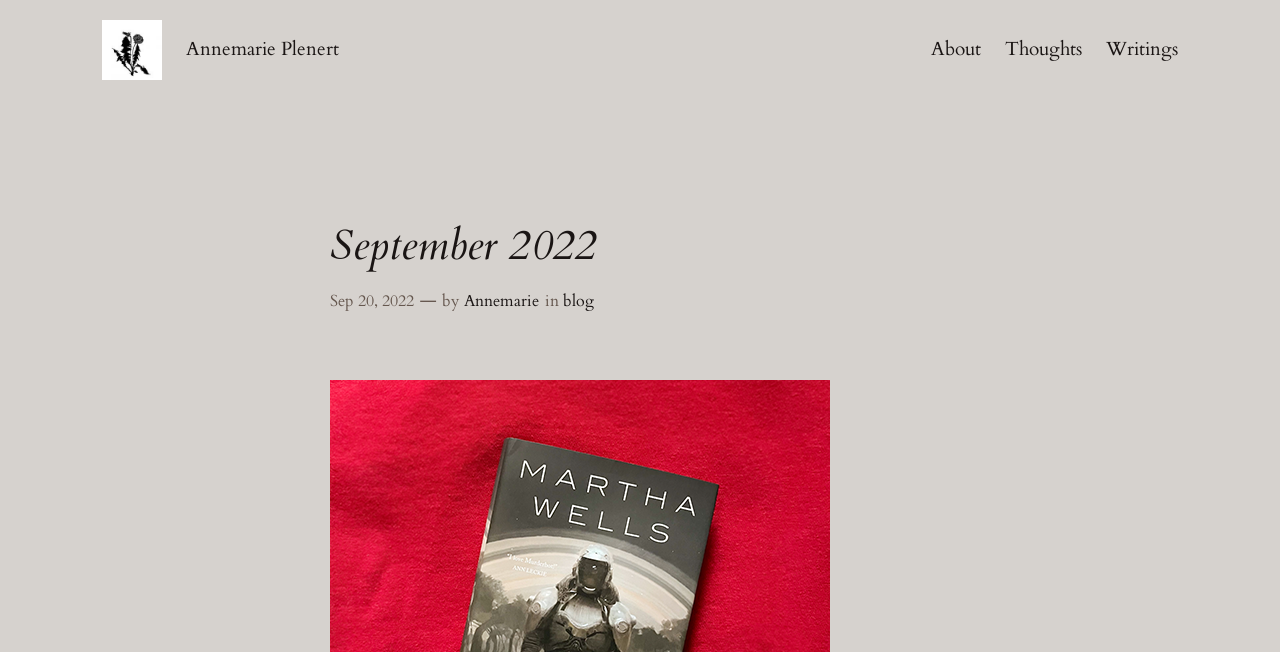Create a detailed description of the webpage's content and layout.

The webpage appears to be a personal blog or website belonging to Annemarie Plenert, with a focus on the month of September 2022. 

At the top left, there is a link and an image, both labeled "Annemarie Plenert", which likely serve as a logo or profile picture. 

To the right of the logo, there are three links: "About", "Thoughts", and "Writings", which are likely navigation links to different sections of the website.

Below the navigation links, there is a heading that reads "September 2022". Underneath the heading, there is a time element with a link to a specific date, "Sep 20, 2022". This is followed by a dash, the word "by", and a link to the author's name, "Annemarie". The text "in" and a link to "blog" come after that. 

There is another link to "Annemarie Plenert" at the top right, which may be a duplicate of the logo link.